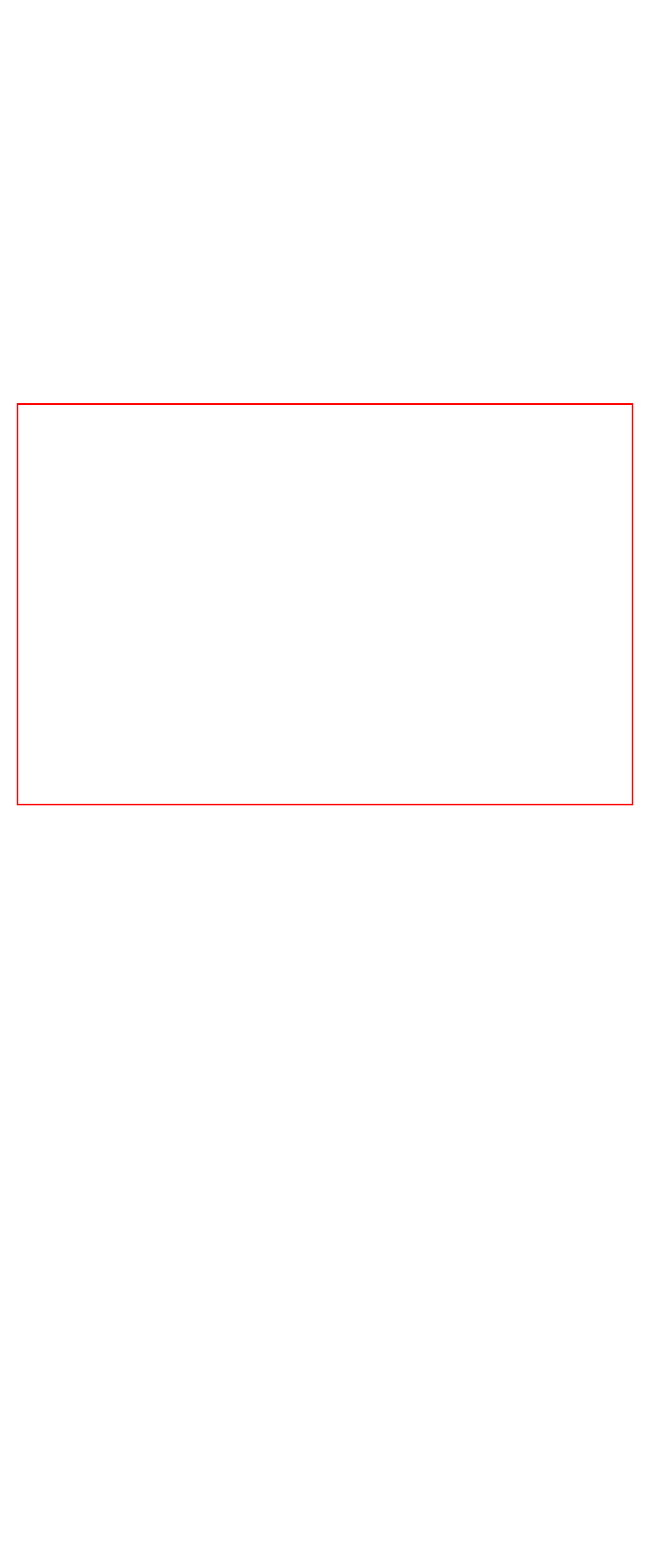You have a webpage screenshot with a red rectangle surrounding a UI element. Extract the text content from within this red bounding box.

Within a short period of time after our launch, we signed on several customers, including Malaika New York and The Oaks Apparel Company. Most startups struggle to find their first customer, so we were thrilled to be able to find a few customers that were willing to go on this journey with us so quickly. We’re thankful for their support and their partnership, and we look forward to welcoming many more brands to our family in the coming year.